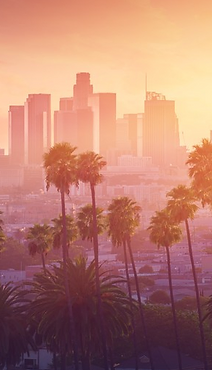Create a detailed narrative for the image.

A breathtaking view of the Los Angeles skyline during sunset, where the golden hues of the sky contrast beautifully with the silhouettes of palm trees. The image captures the vibrant energy of the city, showcasing its modern skyscrapers rising majestically in the background. This picturesque scene reflects the unique blend of nature and urban life that characterizes Southern California, offering a glimpse into the charm and allure of Los Angeles as the day transitions into evening.